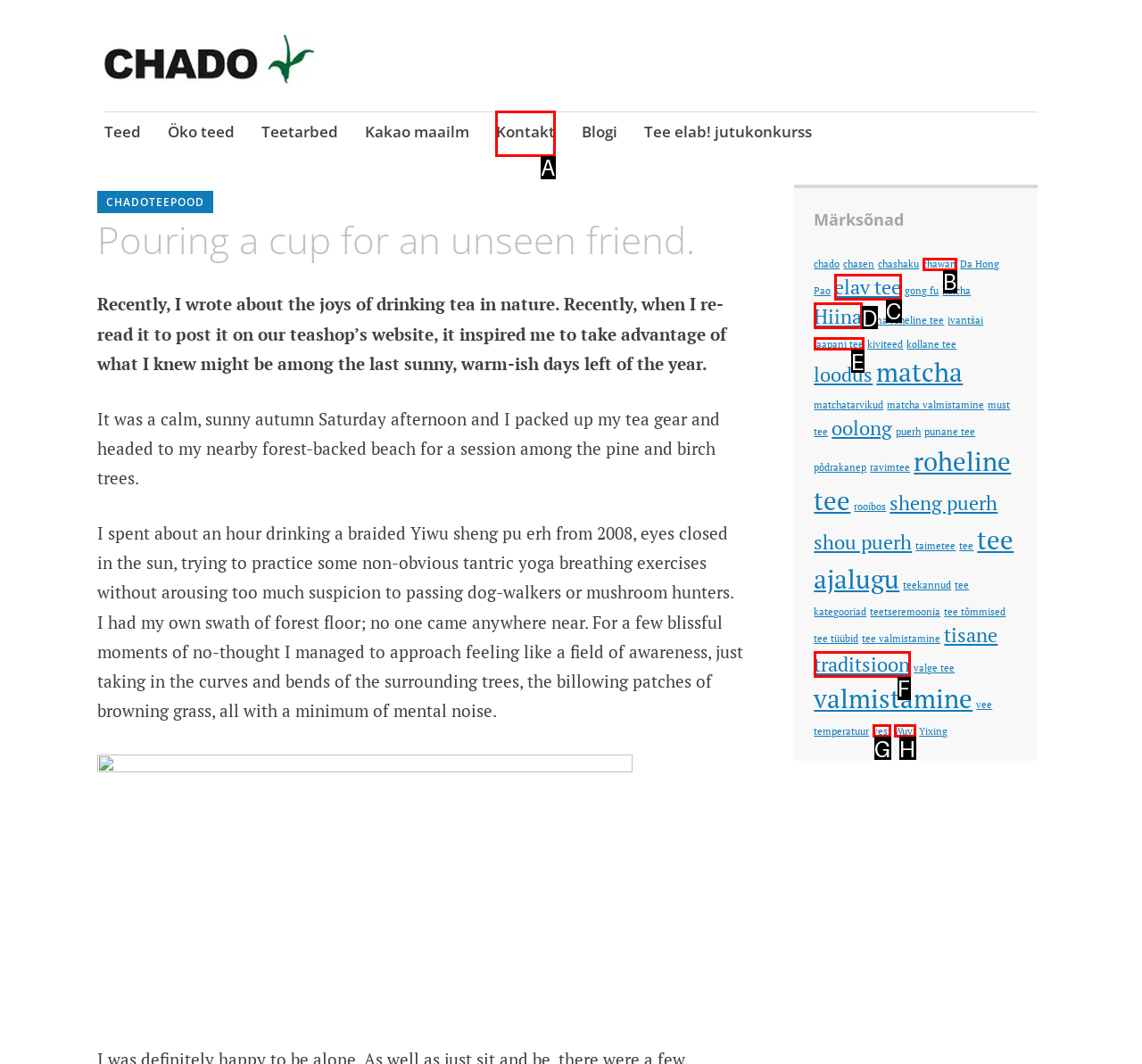Show which HTML element I need to click to perform this task: Visit the 'Kontakt' page Answer with the letter of the correct choice.

A